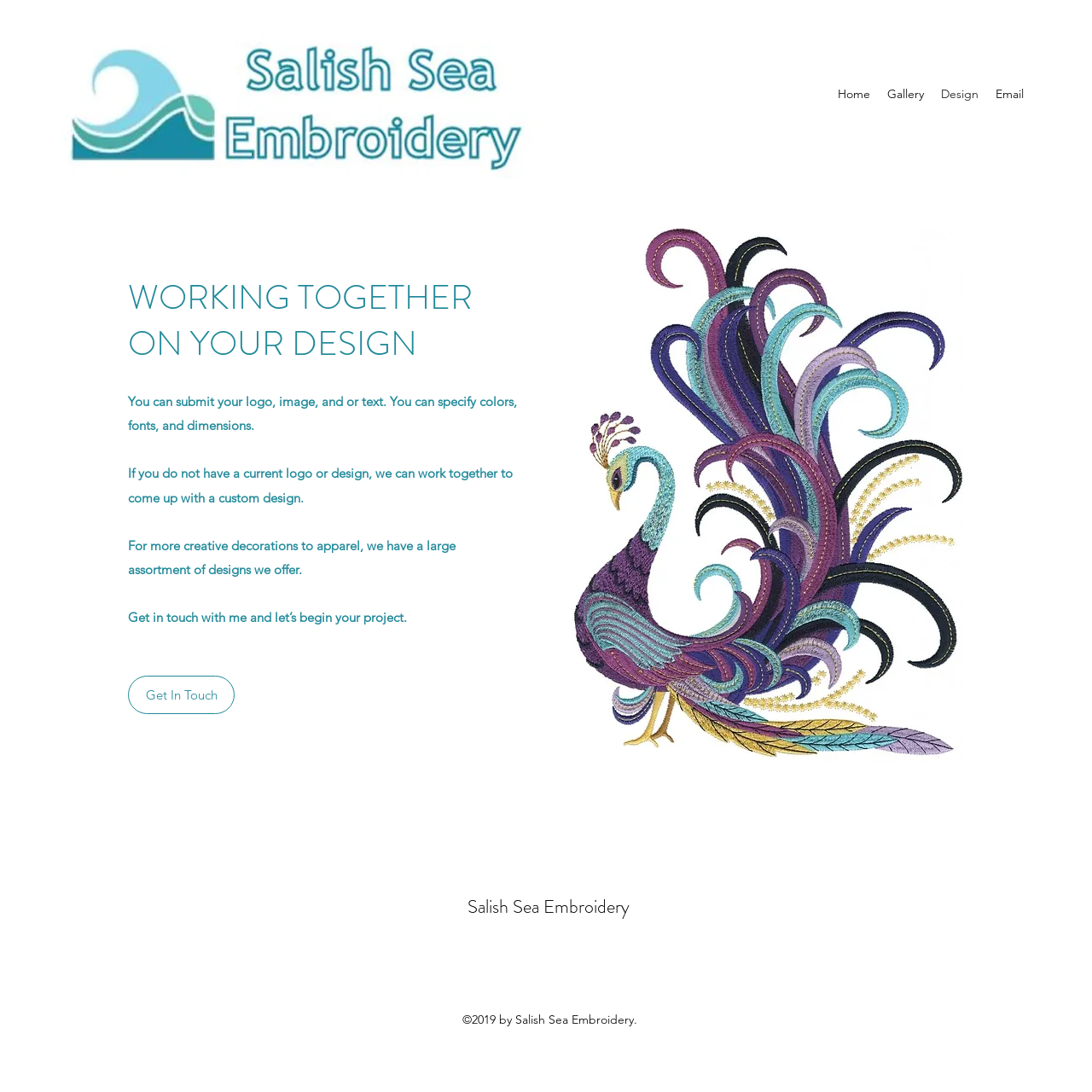Please provide a comprehensive answer to the question based on the screenshot: What can you submit to the designer?

According to the webpage, you can submit your logo, image, and or text to the designer, and also specify colors, fonts, and dimensions. This suggests that the designer is open to working with clients to create a custom design that meets their specific needs.